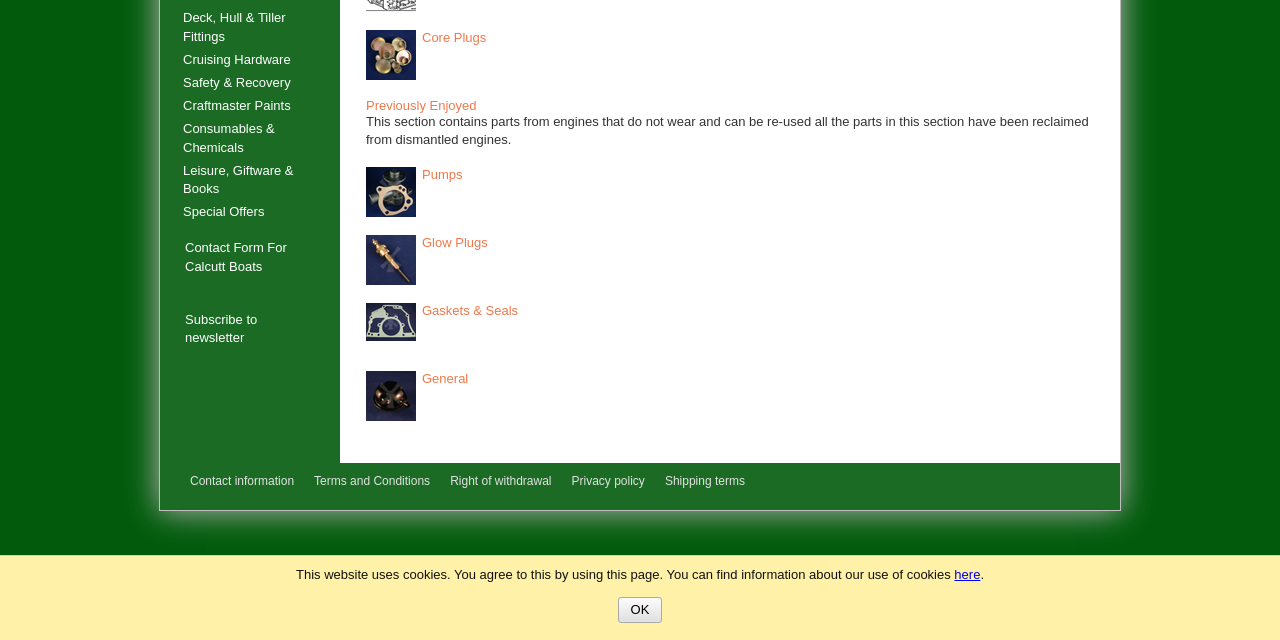Please provide the bounding box coordinate of the region that matches the element description: Leisure, Giftware & Books. Coordinates should be in the format (top-left x, top-left y, bottom-right x, bottom-right y) and all values should be between 0 and 1.

[0.143, 0.254, 0.229, 0.306]